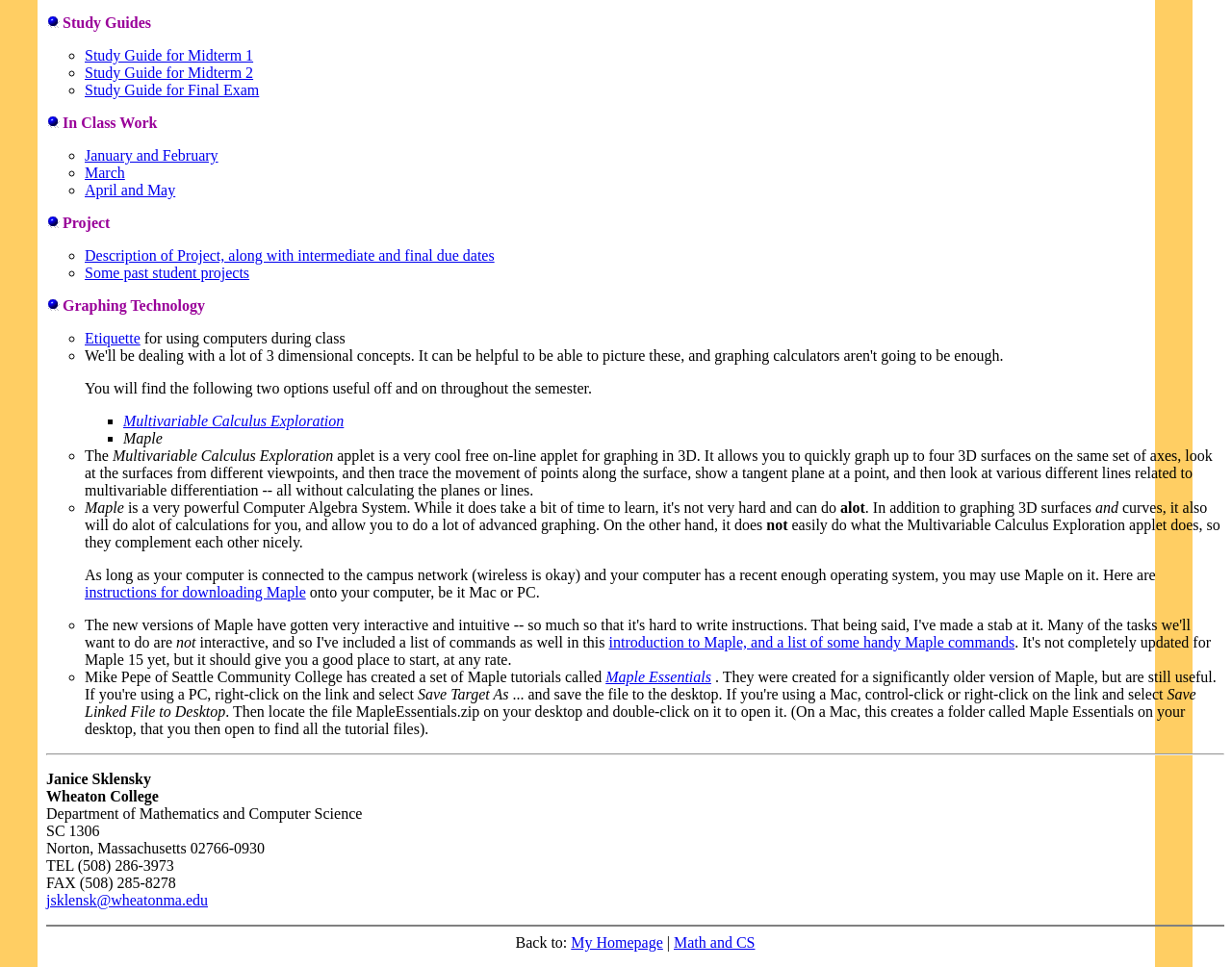Using the element description Math and CS, predict the bounding box coordinates for the UI element. Provide the coordinates in (top-left x, top-left y, bottom-right x, bottom-right y) format with values ranging from 0 to 1.

[0.547, 0.966, 0.613, 0.983]